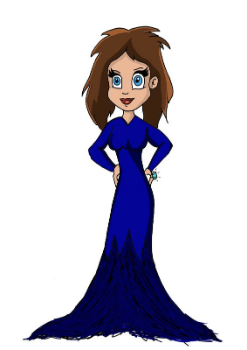Produce a meticulous caption for the image.

The image features a stylized cartoon character, Lady P, dressed elegantly in a long, flowing blue gown that transitions into a darker, feathery texture at the hem. She has a charming smile and striking blue eyes that enhance her vibrant personality. With her long brown hair styled in soft waves, she holds a playful pose with one hand on her hip, exuding confidence and grace. This depiction complements her role as a travel correspondent for a lifestyle magazine, filled with wit and charm. The character is likely representative of the persona Lady P introduces in her writings, inviting readers to join her on her various adventures and musings about life.